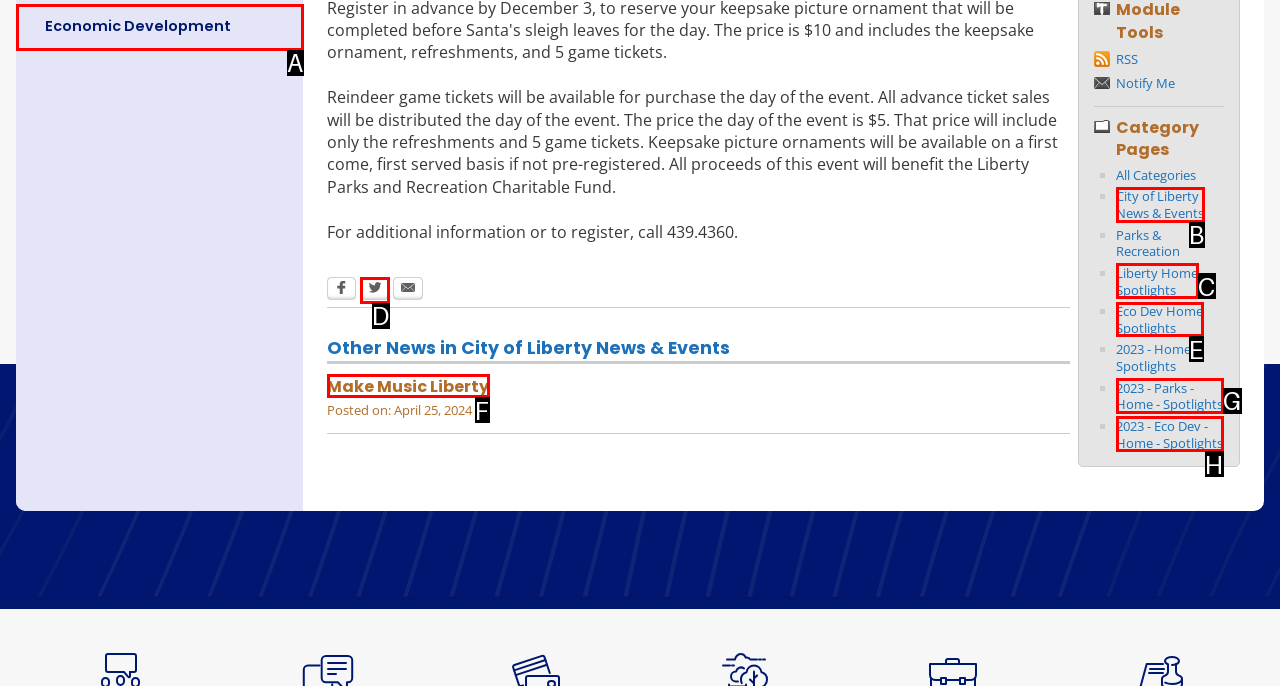Tell me which one HTML element best matches the description: Eco Dev Home Spotlights
Answer with the option's letter from the given choices directly.

E